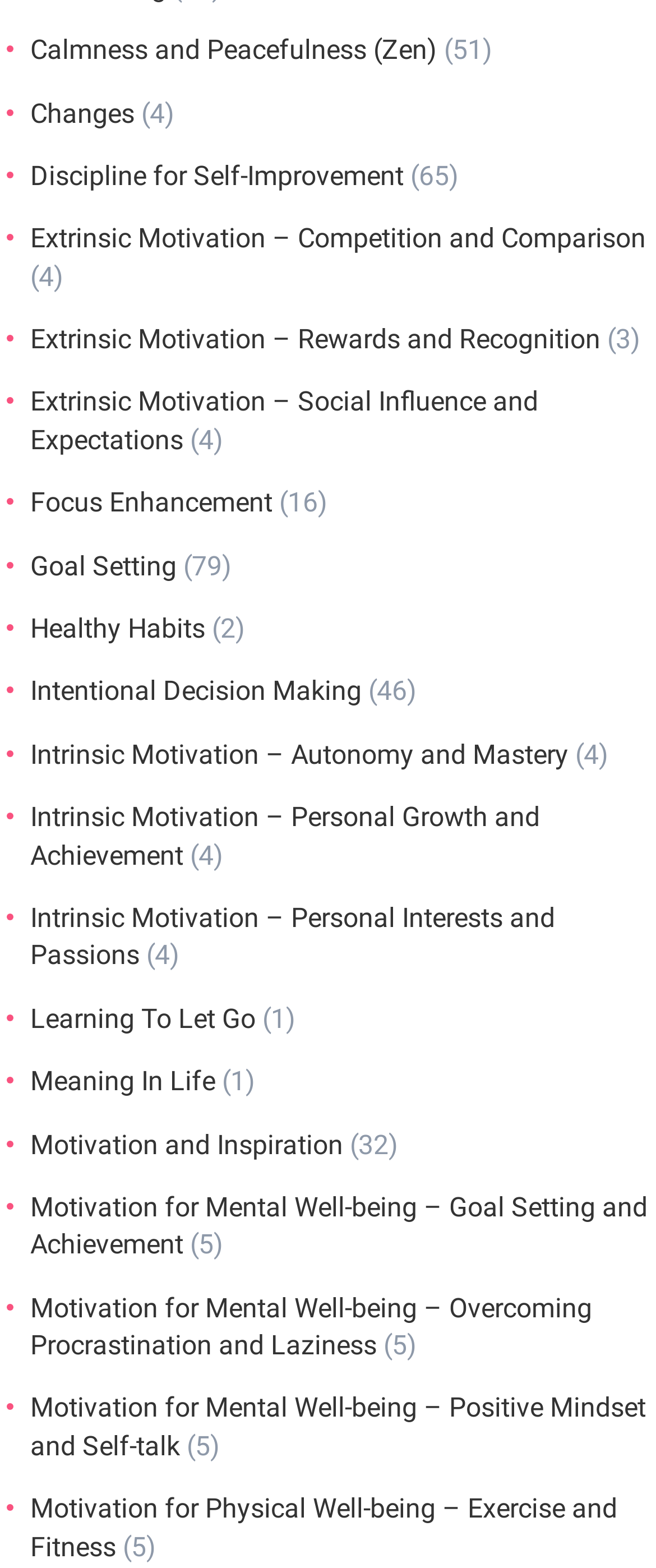How many links have the word 'Motivation' in their text?
Give a single word or phrase answer based on the content of the image.

4